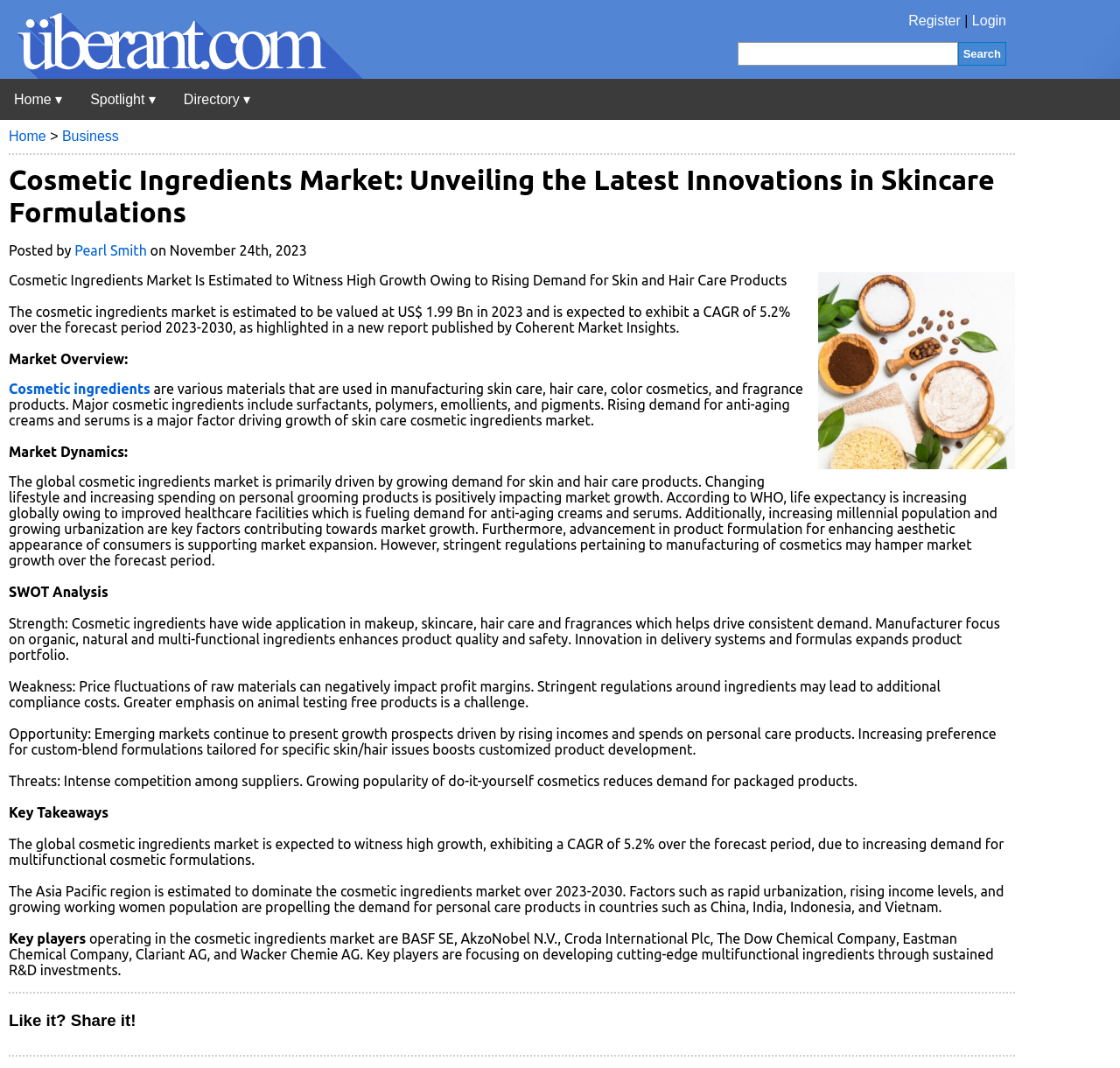Pinpoint the bounding box coordinates of the clickable element to carry out the following instruction: "View Cosmetic ingredients."

[0.008, 0.357, 0.134, 0.371]